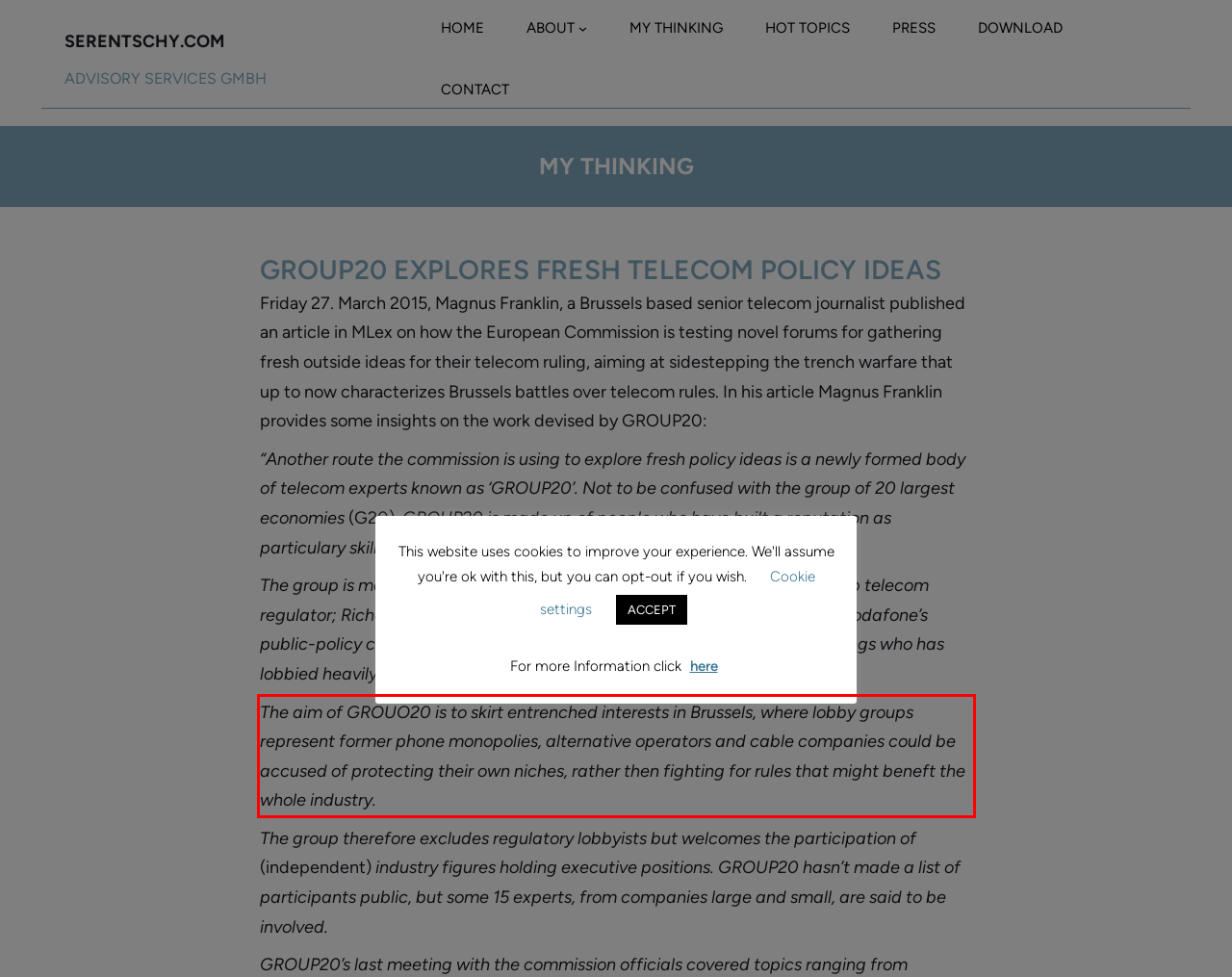Please analyze the provided webpage screenshot and perform OCR to extract the text content from the red rectangle bounding box.

The aim of GROUO20 is to skirt entrenched interests in Brussels, where lobby groups represent former phone monopolies, alternative operators and cable companies could be accused of protecting their own niches, rather then fighting for rules that might beneft the whole industry.